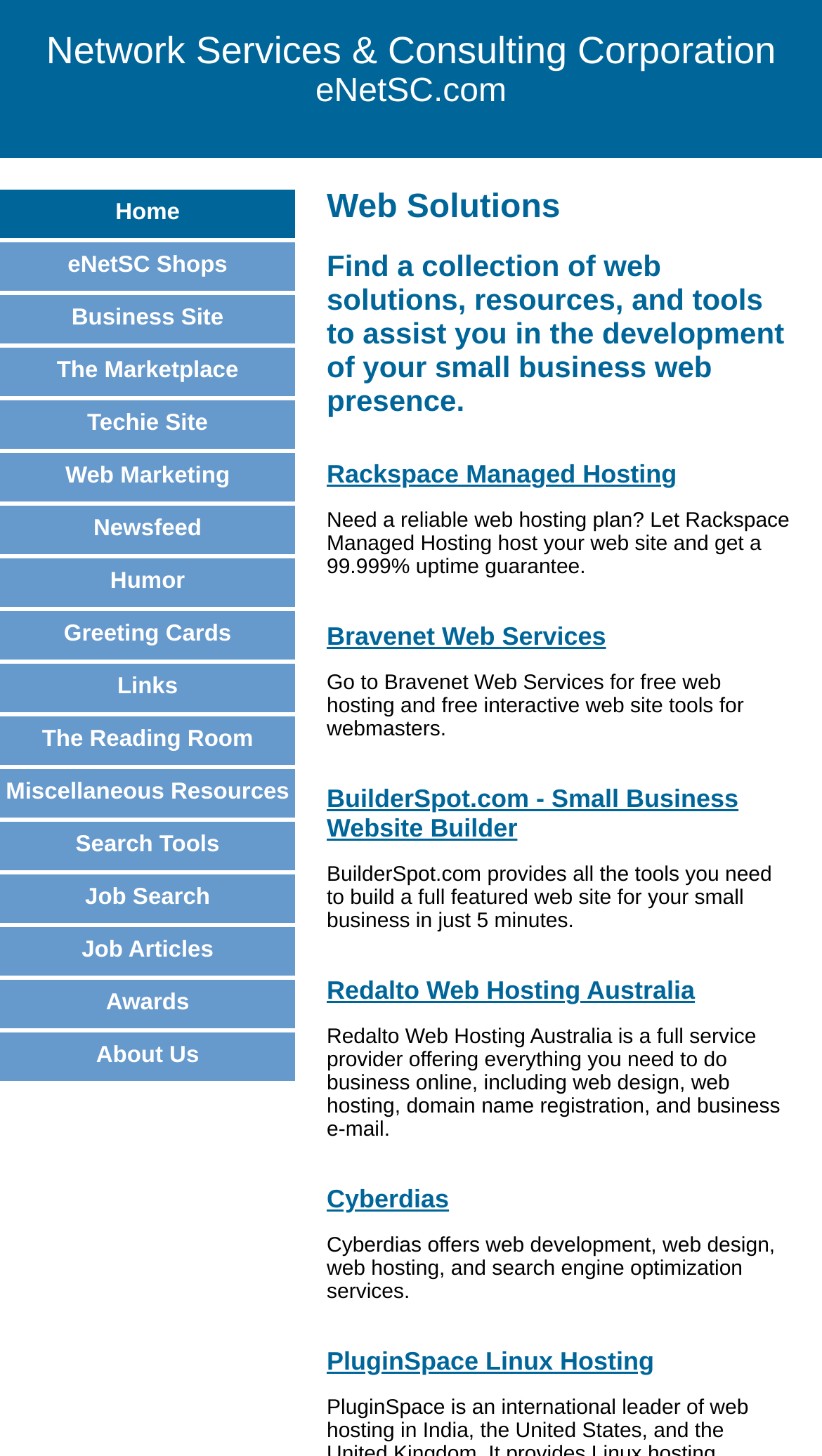Describe all visible elements and their arrangement on the webpage.

The webpage is titled "Web Solutions" and appears to be a collection of resources and tools for small business web development. At the top of the page, there is a table with a company name "Network Services & Consulting Corporation eNetSC.com" and two links to the company's website.

Below the table, there is a navigation menu with 14 headings, including "Home", "eNetSC Shops", "Business Site", and others. Each heading has a corresponding link below it.

On the right side of the page, there is a section with several headings and links to web hosting and development services, including "Rackspace Managed Hosting", "Bravenet Web Services", "BuilderSpot.com", "Redalto Web Hosting Australia", "Cyberdias", and "PluginSpace Linux Hosting". Each of these headings has a brief description of the service below it.

The overall layout of the page is organized, with clear headings and concise text. The navigation menu on the left and the web hosting services on the right are easily accessible and provide a range of resources for small business web development.